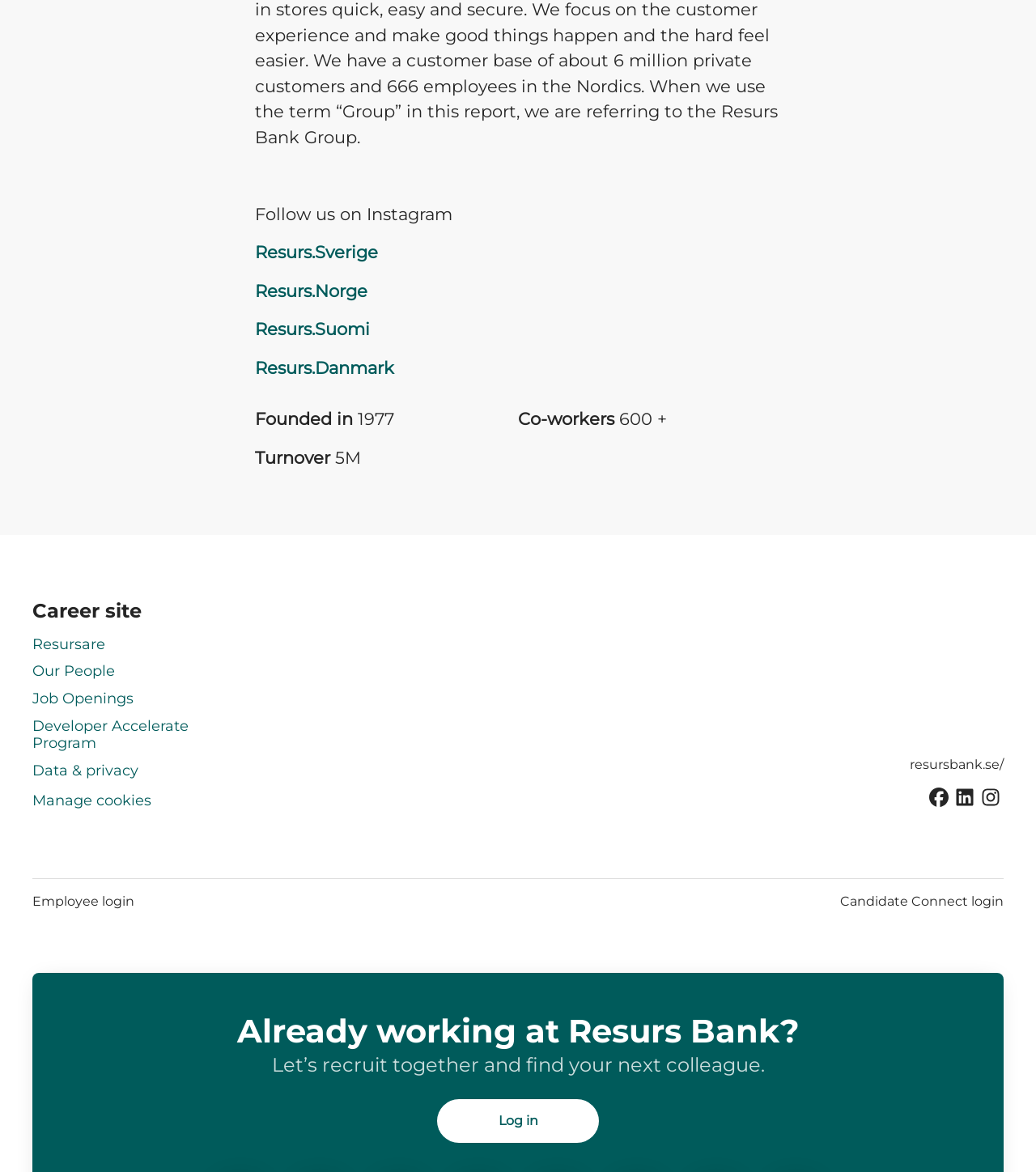What is the turnover of Resurs?
Using the screenshot, give a one-word or short phrase answer.

5M